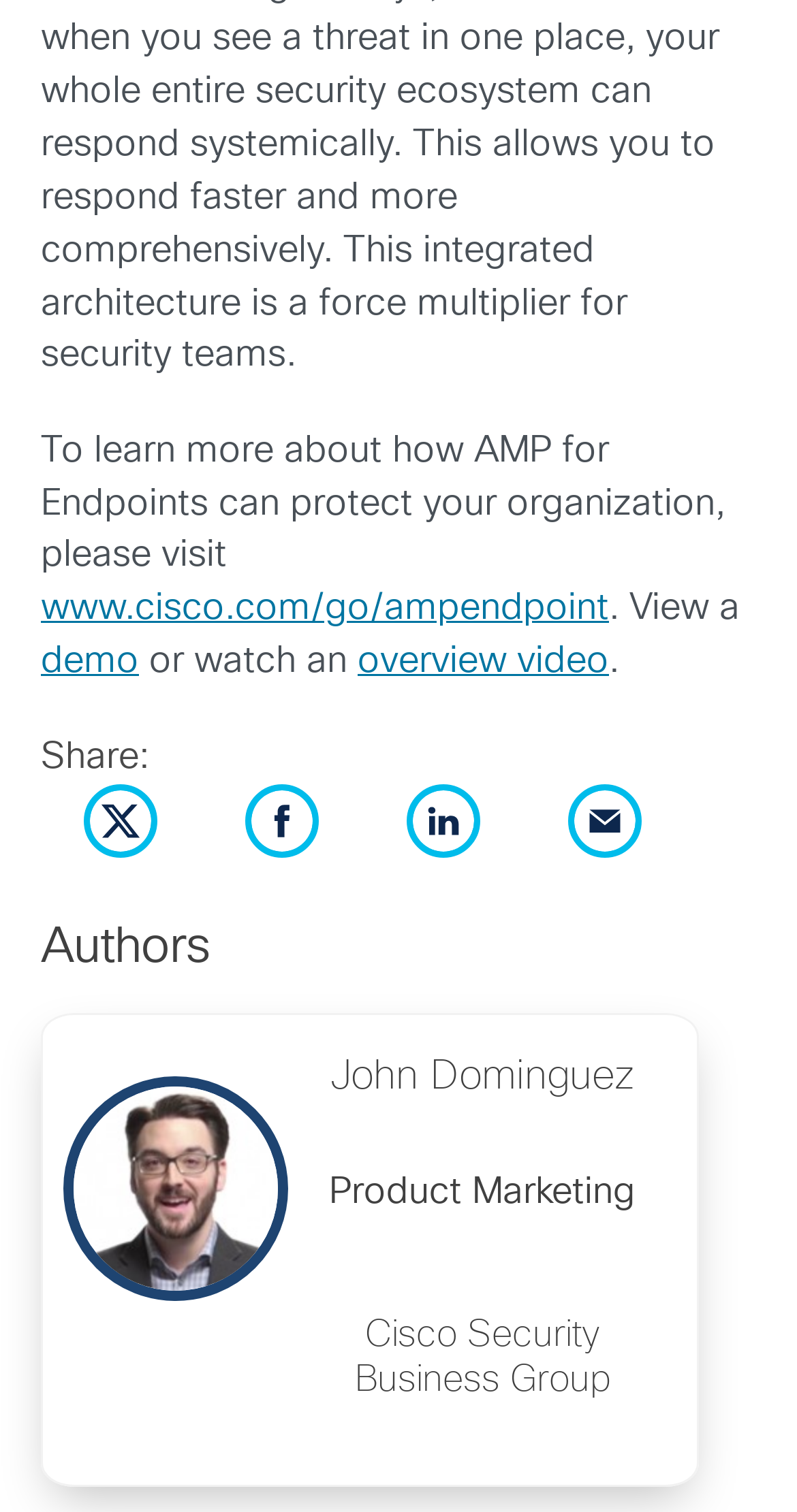Given the element description AMP, predict the bounding box coordinates for the UI element in the webpage screenshot. The format should be (top-left x, top-left y, bottom-right x, bottom-right y), and the values should be between 0 and 1.

[0.692, 0.86, 0.828, 0.899]